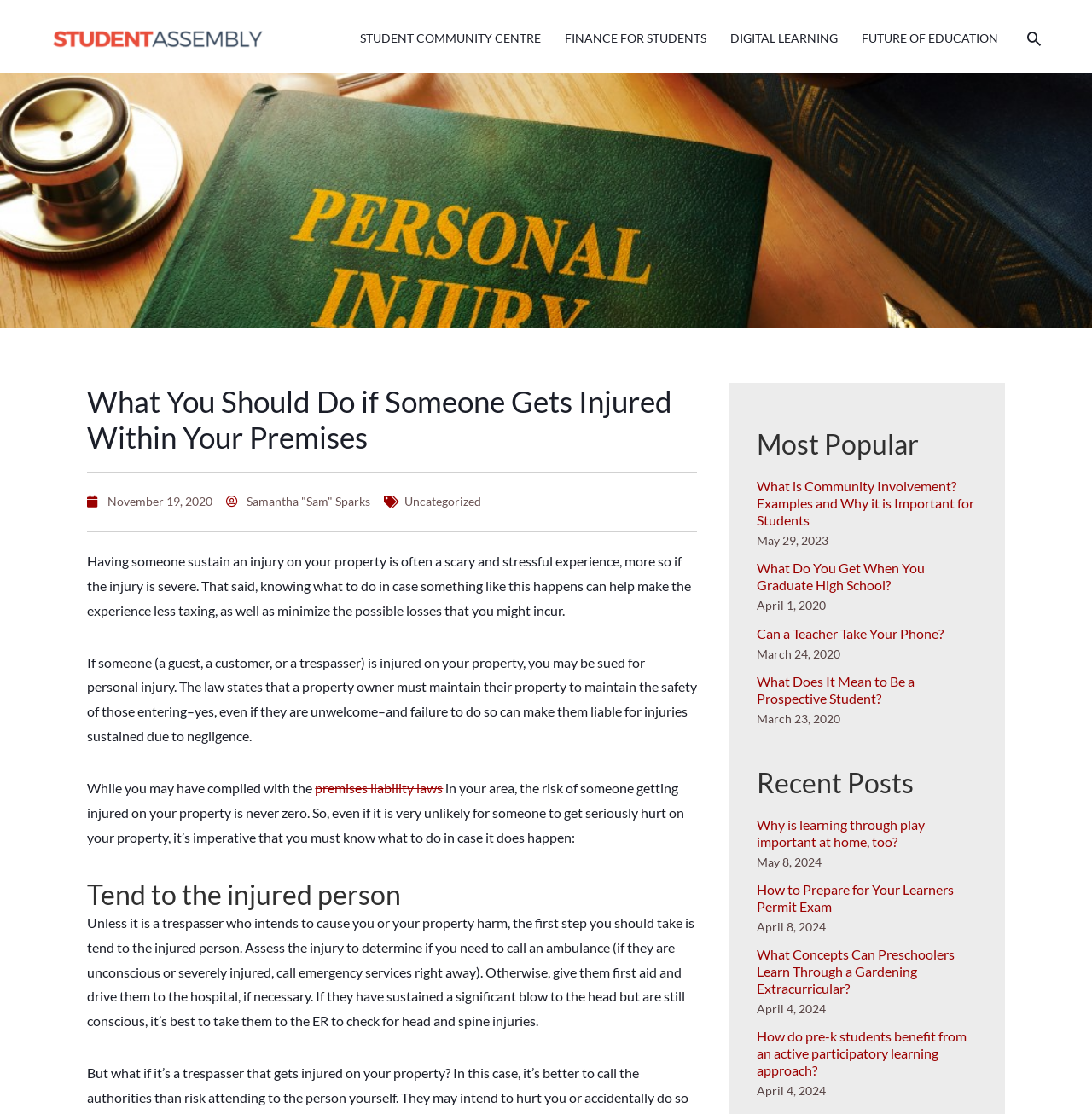Can you locate the main headline on this webpage and provide its text content?

What You Should Do if Someone Gets Injured Within Your Premises